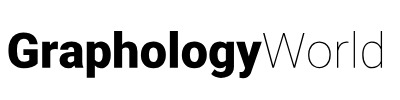What is the focus of the website? Analyze the screenshot and reply with just one word or a short phrase.

Graphology